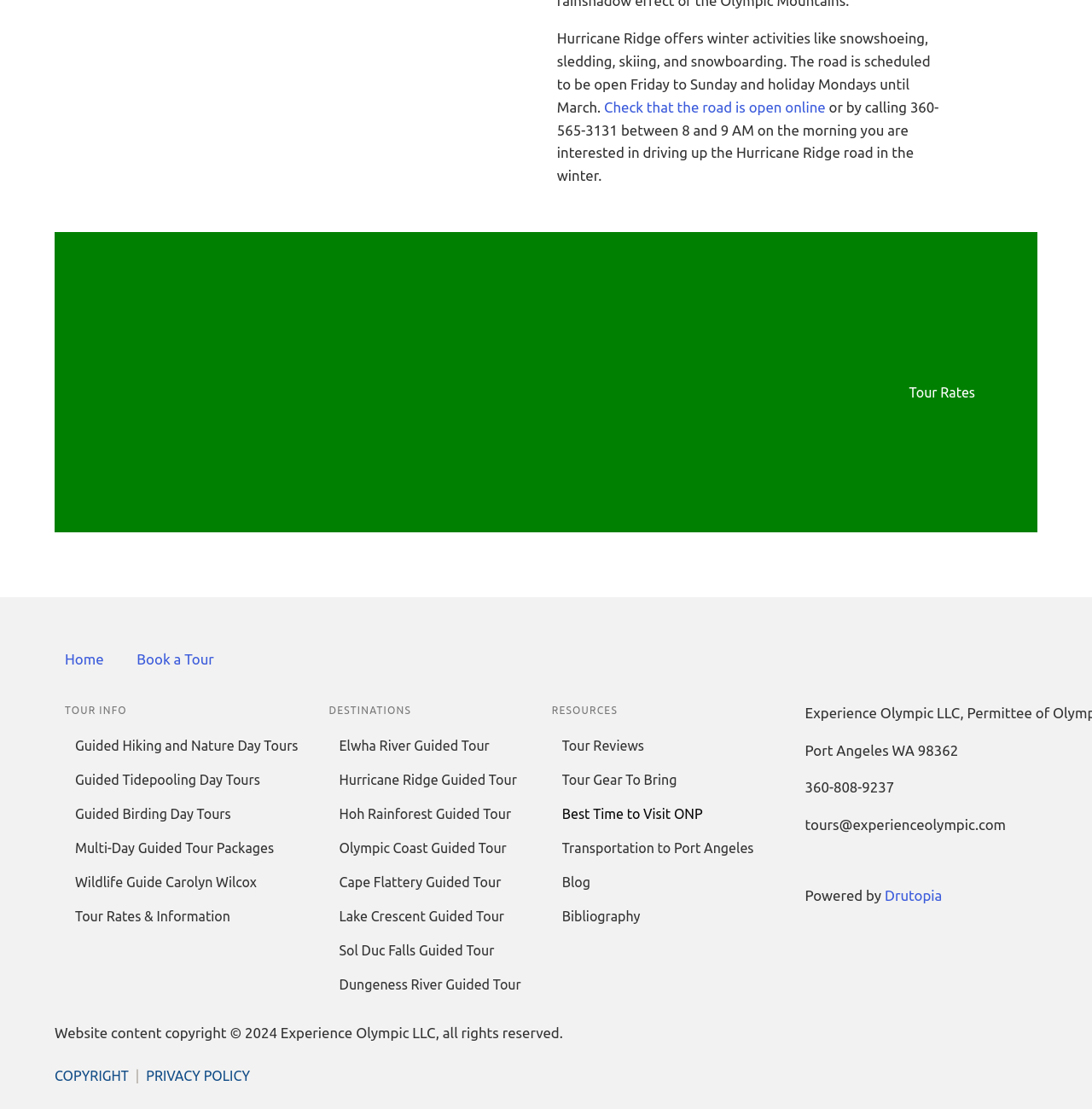With reference to the screenshot, provide a detailed response to the question below:
What winter activities are offered at Hurricane Ridge?

The webpage mentions that Hurricane Ridge offers winter activities like snowshoeing, sledding, skiing, and snowboarding, which can be found in the StaticText element with ID 498.